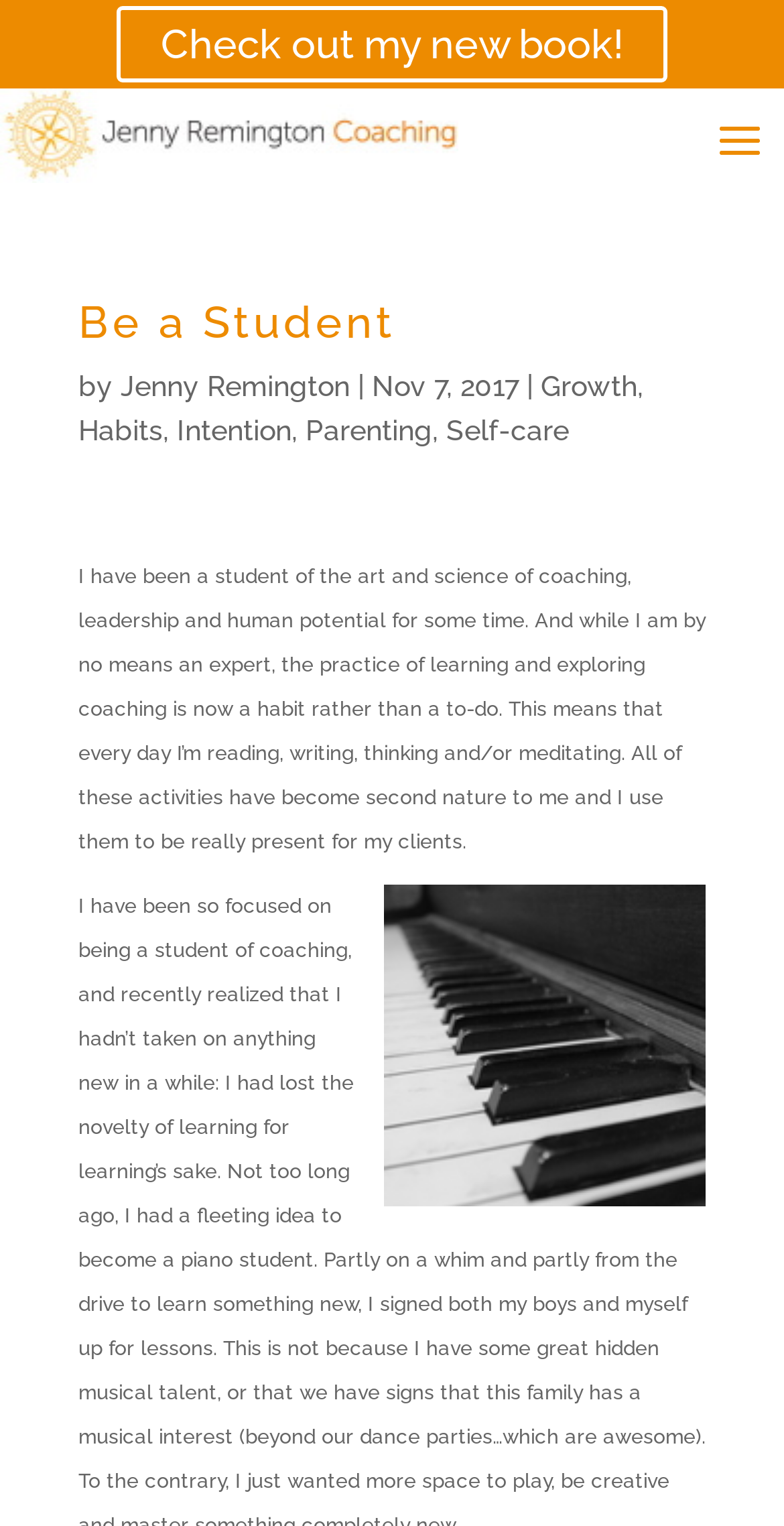What are the topics mentioned in the webpage?
Answer the question with detailed information derived from the image.

The topics mentioned in the webpage can be found in the links section, where it lists out 'Growth', 'Habits', 'Intention', 'Parenting', and 'Self-care' as separate links. These topics are likely related to the author's coaching and leadership expertise.